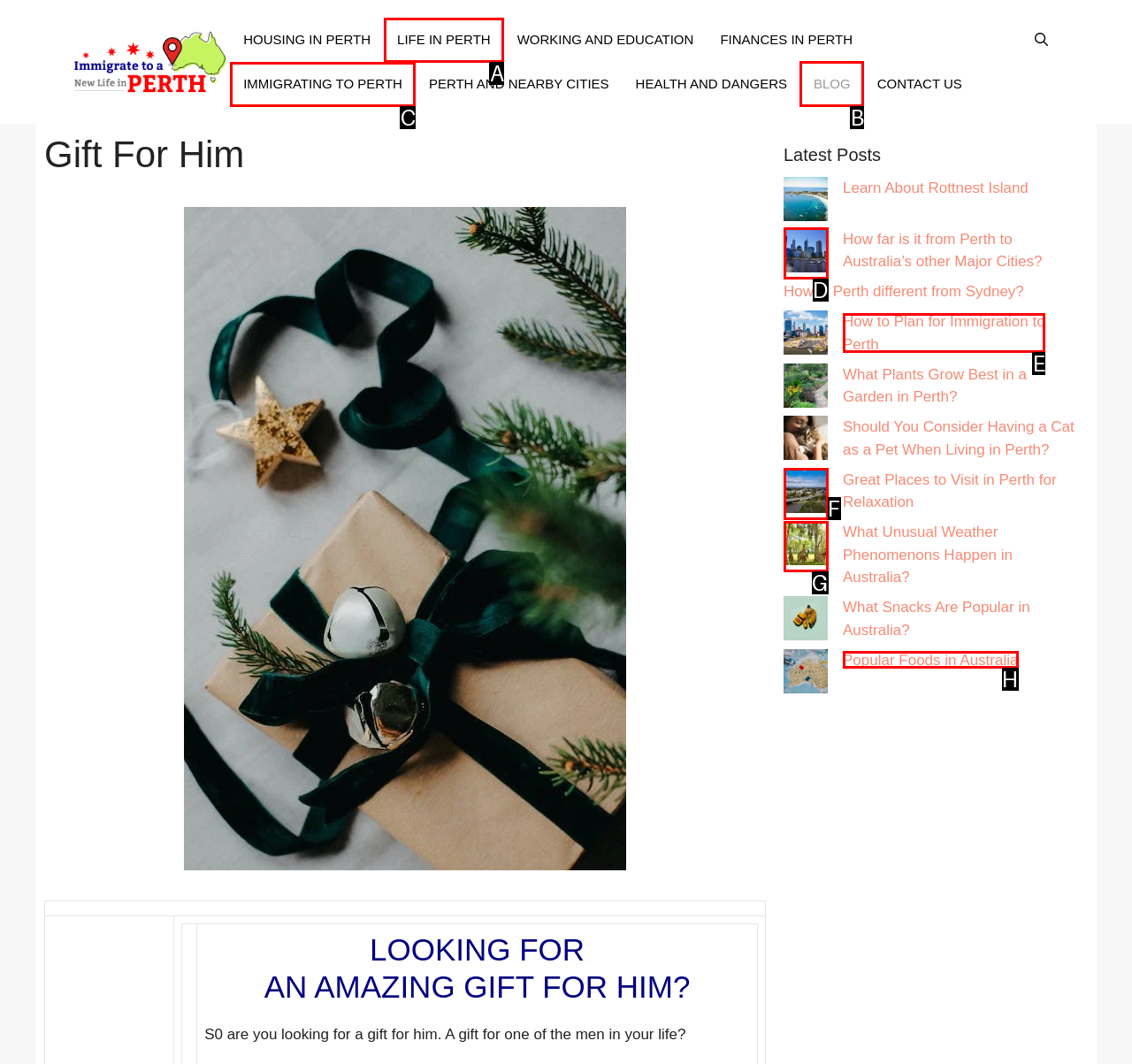Identify the correct option to click in order to accomplish the task: Read the blog Provide your answer with the letter of the selected choice.

B